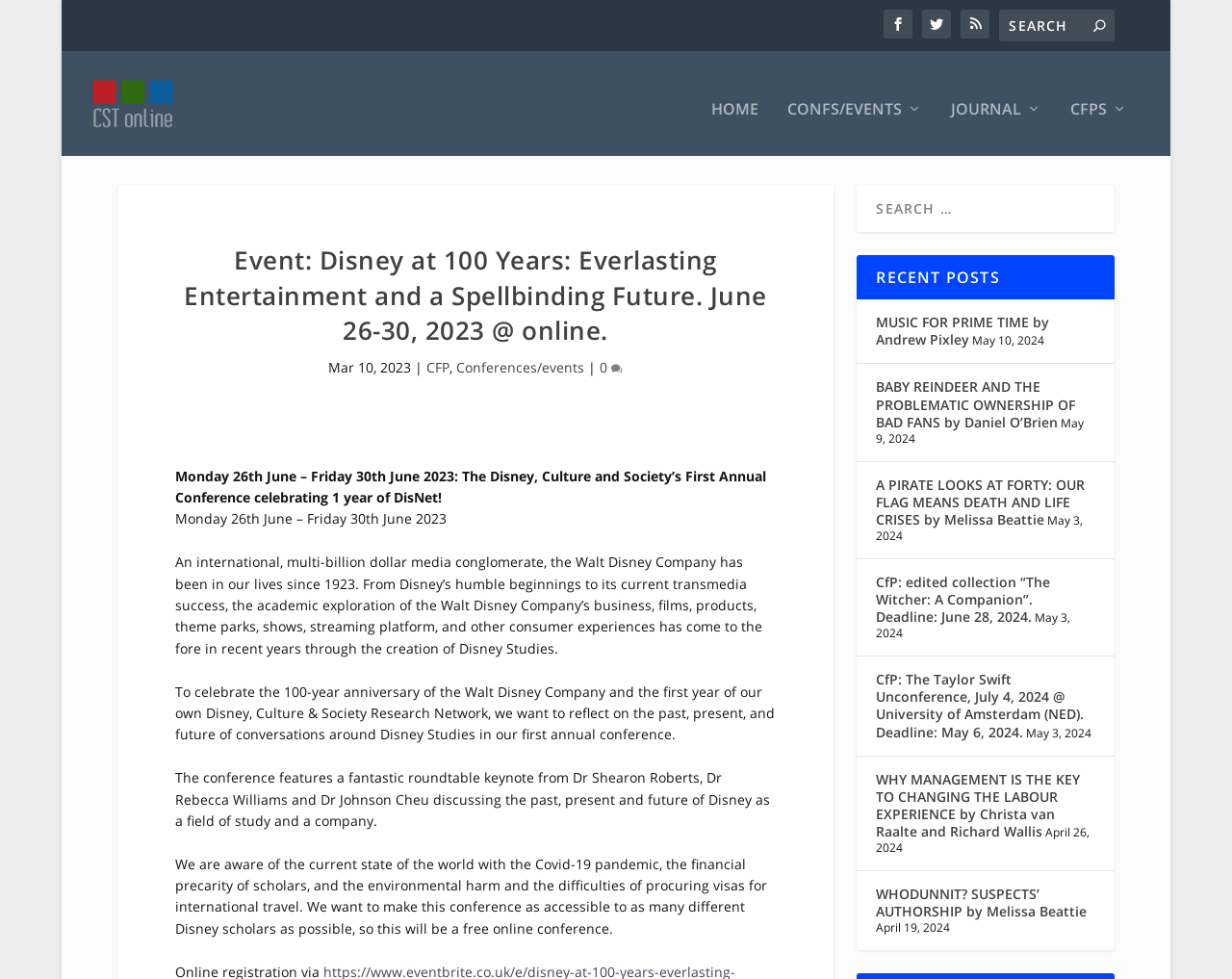Identify the bounding box coordinates of the region that should be clicked to execute the following instruction: "View the 'Event: Disney at 100 Years...' details".

[0.142, 0.259, 0.63, 0.376]